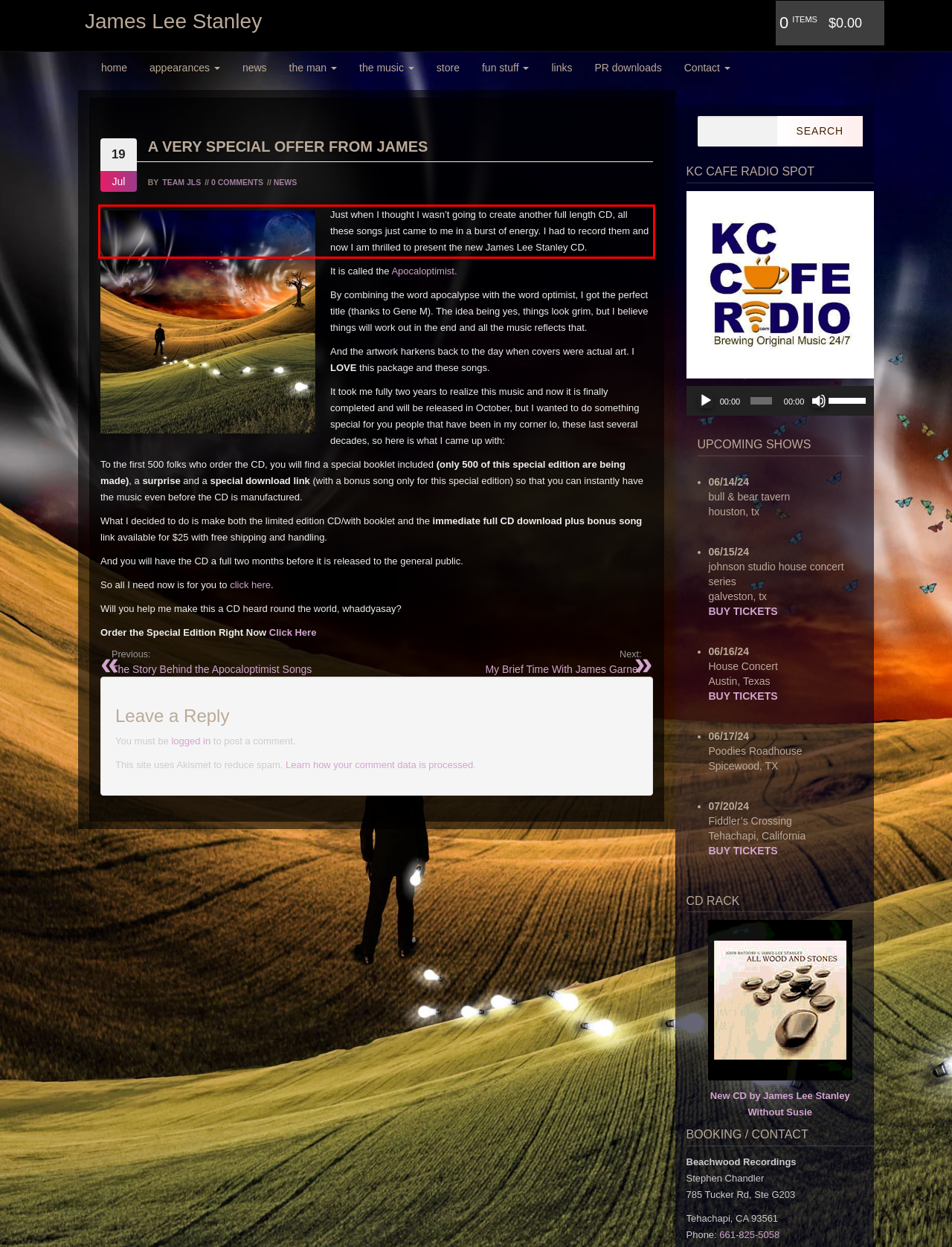Please identify the text within the red rectangular bounding box in the provided webpage screenshot.

Just when I thought I wasn’t going to create another full length CD, all these songs just came to me in a burst of energy. I had to record them and now I am thrilled to present the new James Lee Stanley CD.